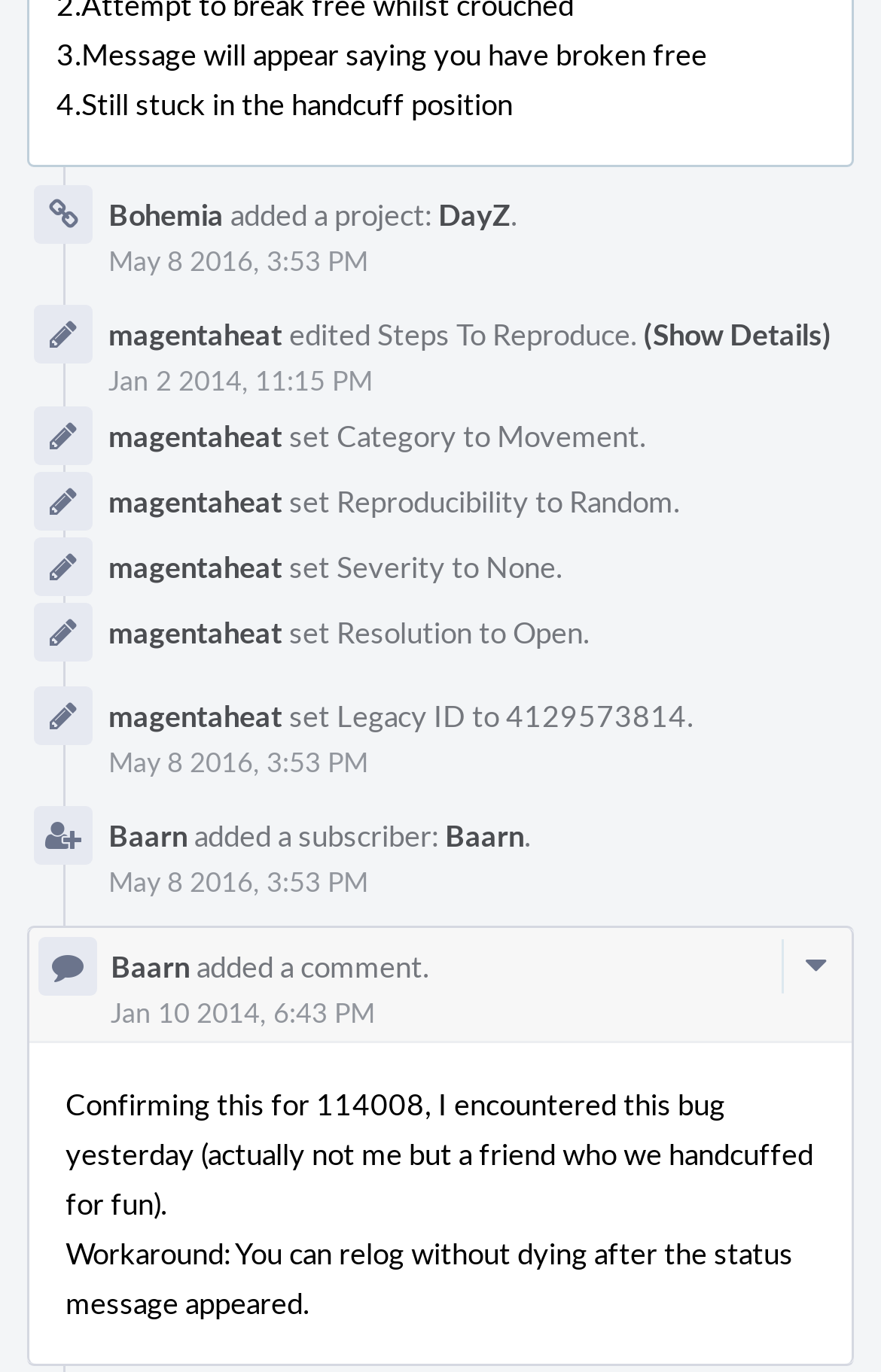Using the webpage screenshot and the element description May 8 2016, 3:53 PM, determine the bounding box coordinates. Specify the coordinates in the format (top-left x, top-left y, bottom-right x, bottom-right y) with values ranging from 0 to 1.

[0.123, 0.628, 0.418, 0.655]